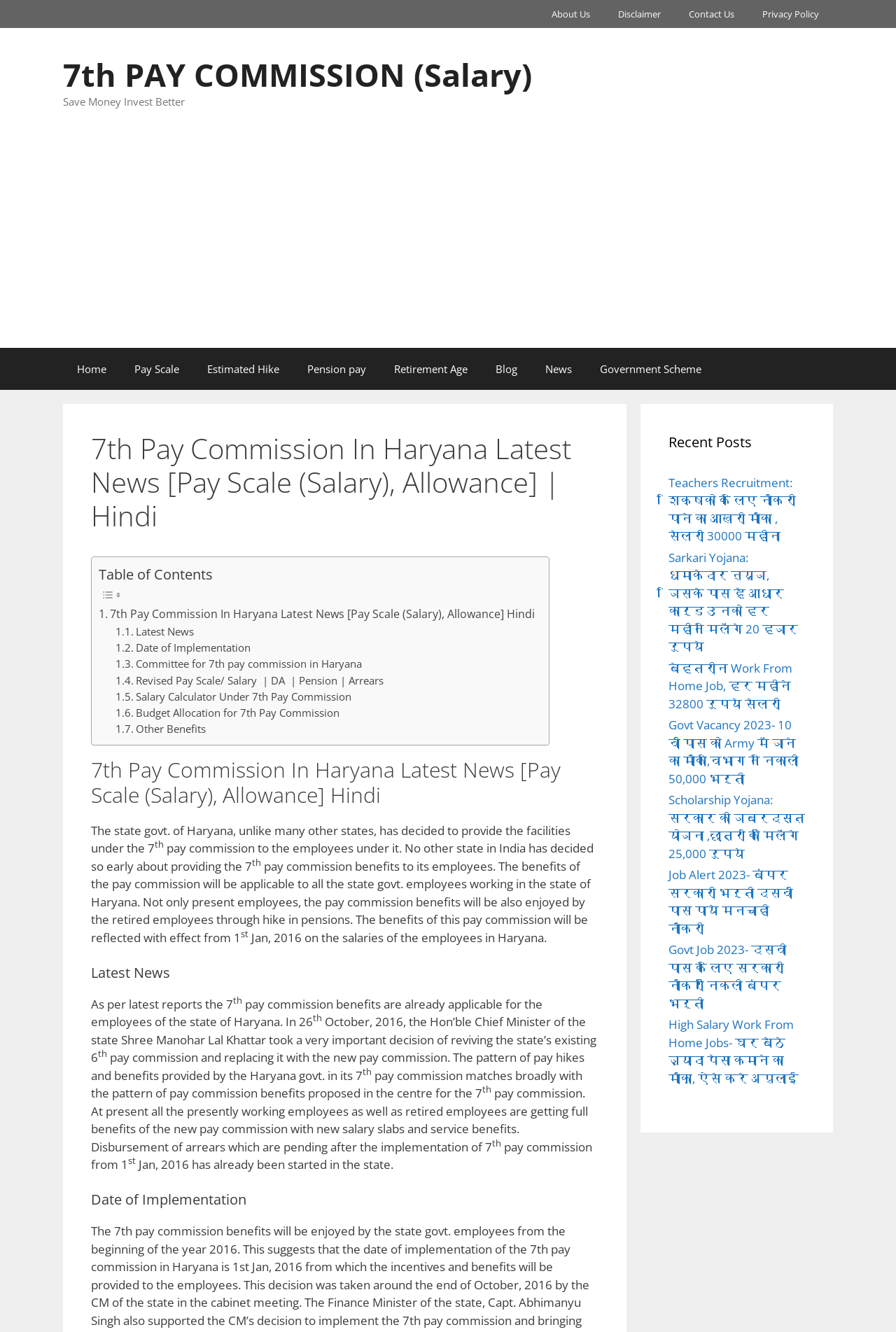Please identify the bounding box coordinates of the element's region that I should click in order to complete the following instruction: "Click on 'Teachers Recruitment: शिक्षको के लिए नौकरी पाने का आखरी मौका, सैलरी 30000 महीना' link". The bounding box coordinates consist of four float numbers between 0 and 1, i.e., [left, top, right, bottom].

[0.746, 0.356, 0.888, 0.408]